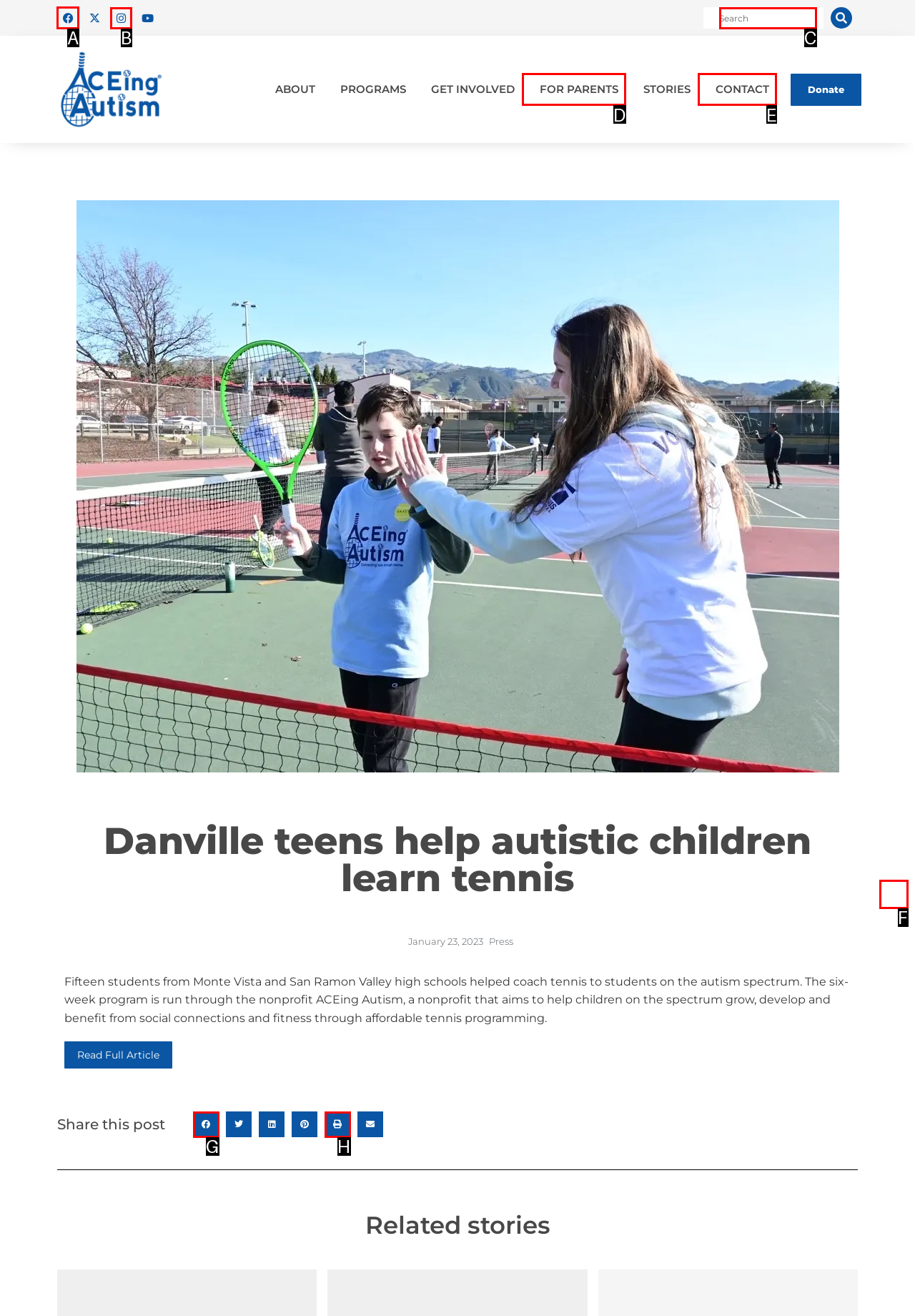Tell me which letter I should select to achieve the following goal: Visit ACEing Autism Facebook page
Answer with the corresponding letter from the provided options directly.

A